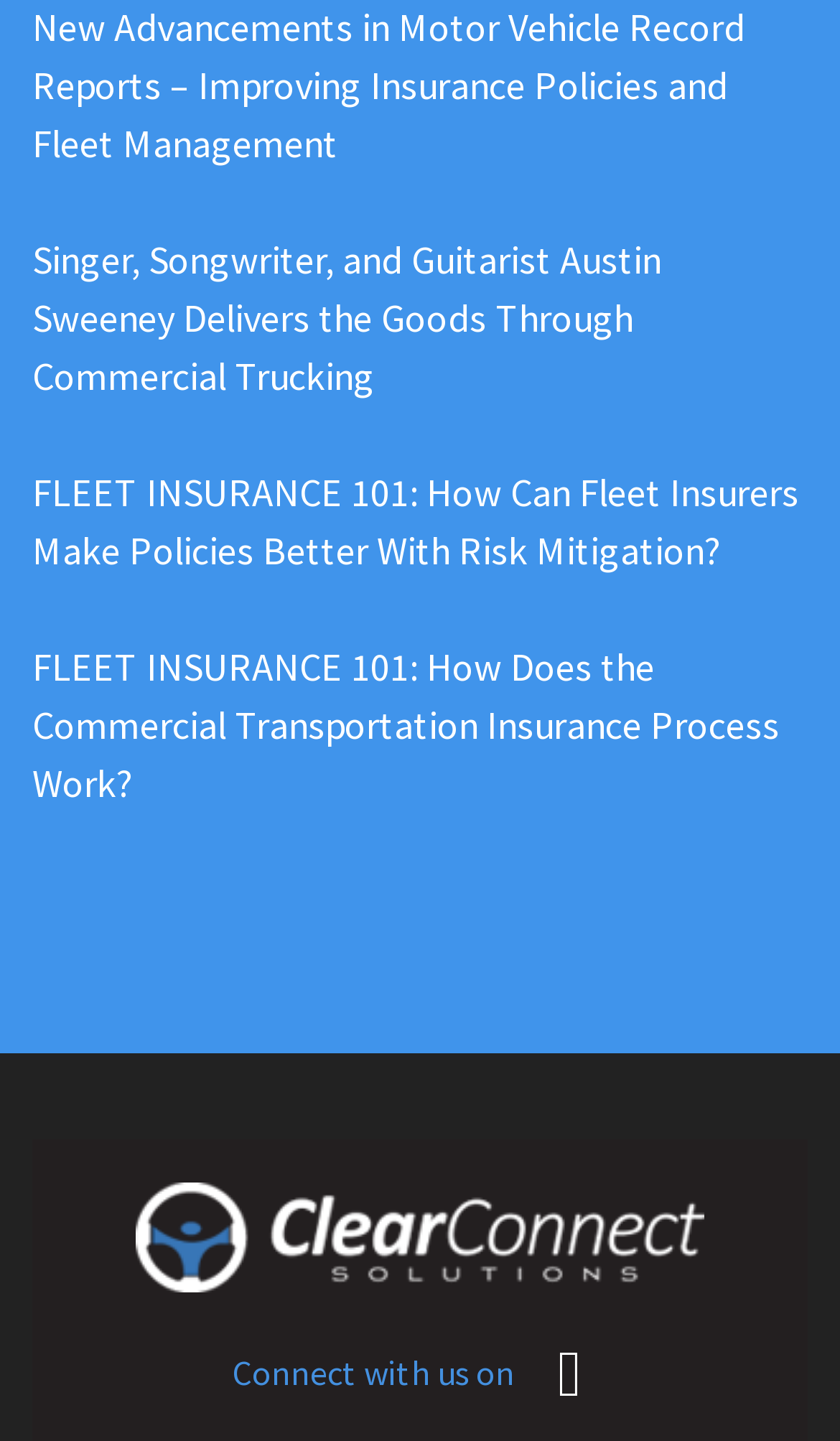Provide a single word or phrase answer to the question: 
What is the company mentioned in the link?

ClearConnect Solutions